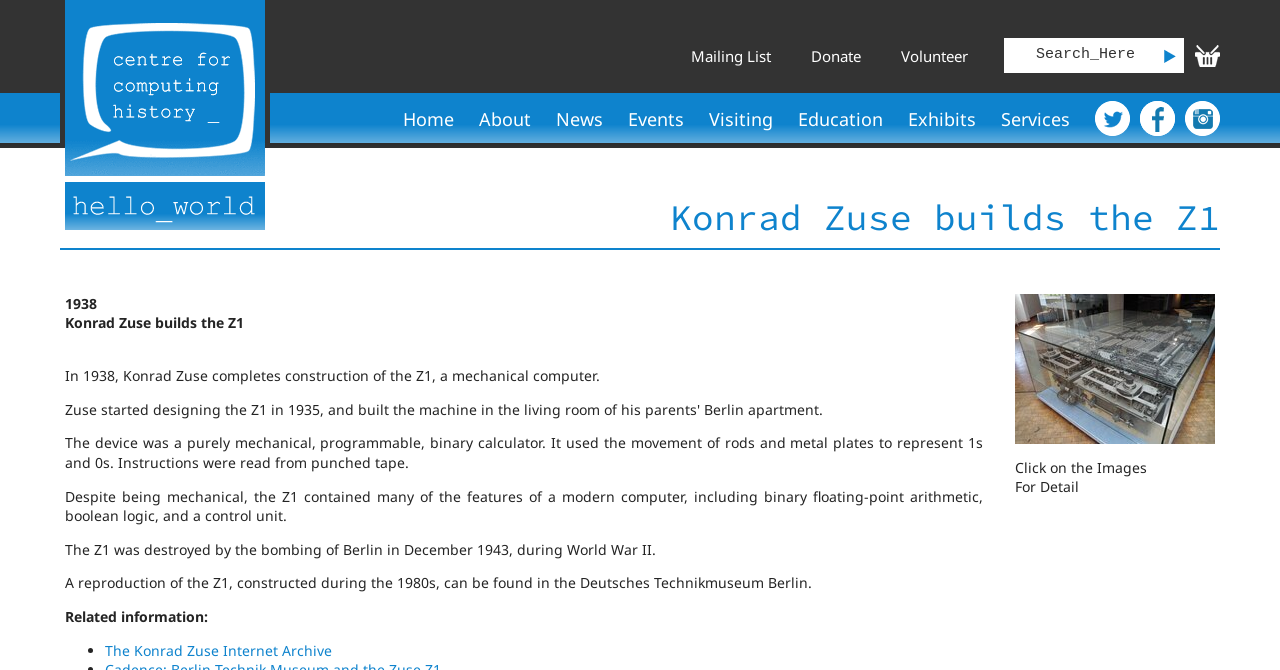Answer succinctly with a single word or phrase:
What type of arithmetic did the Z1 use?

Binary floating-point